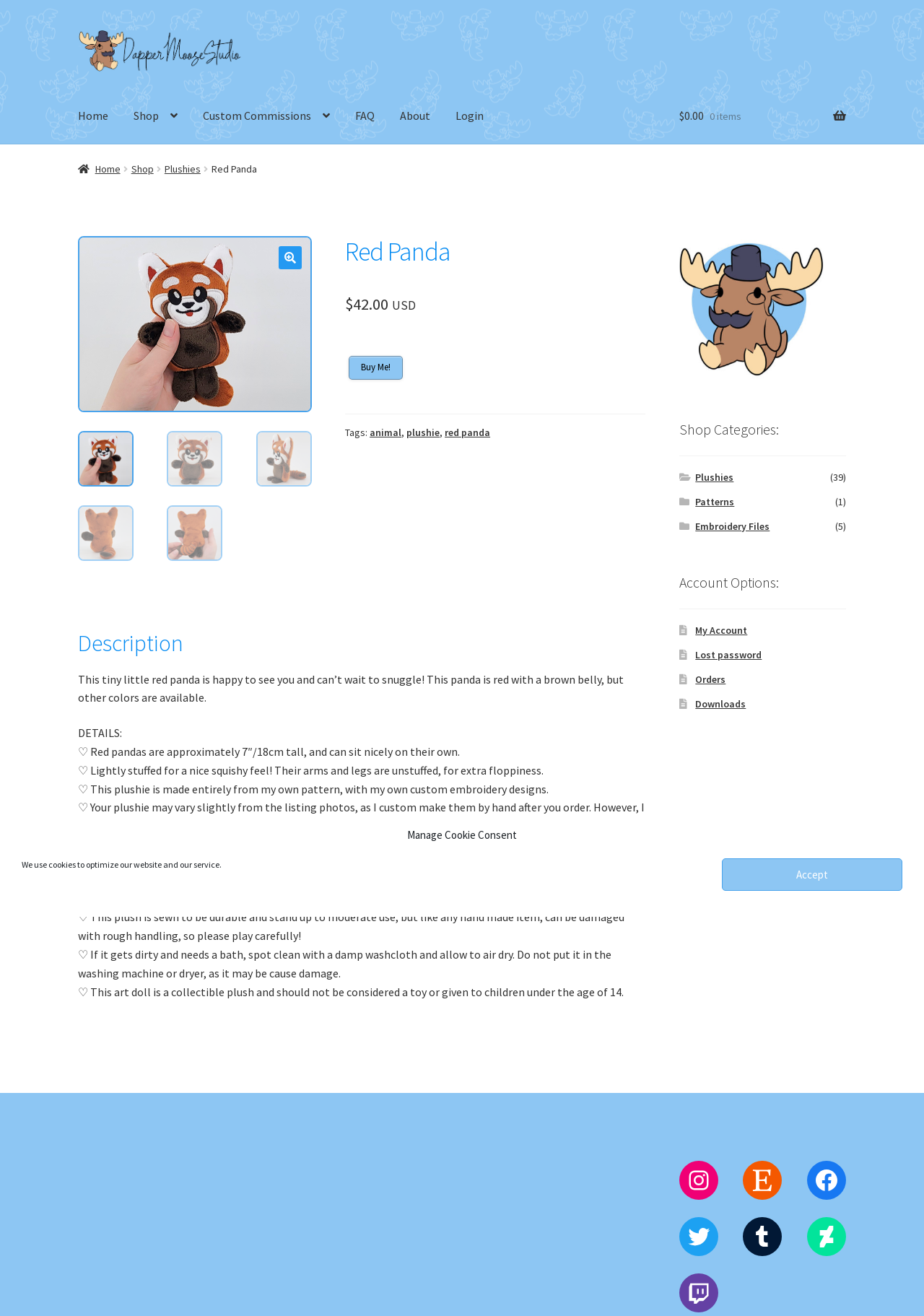Kindly determine the bounding box coordinates for the clickable area to achieve the given instruction: "Check the 'My Account' options".

[0.753, 0.474, 0.809, 0.484]